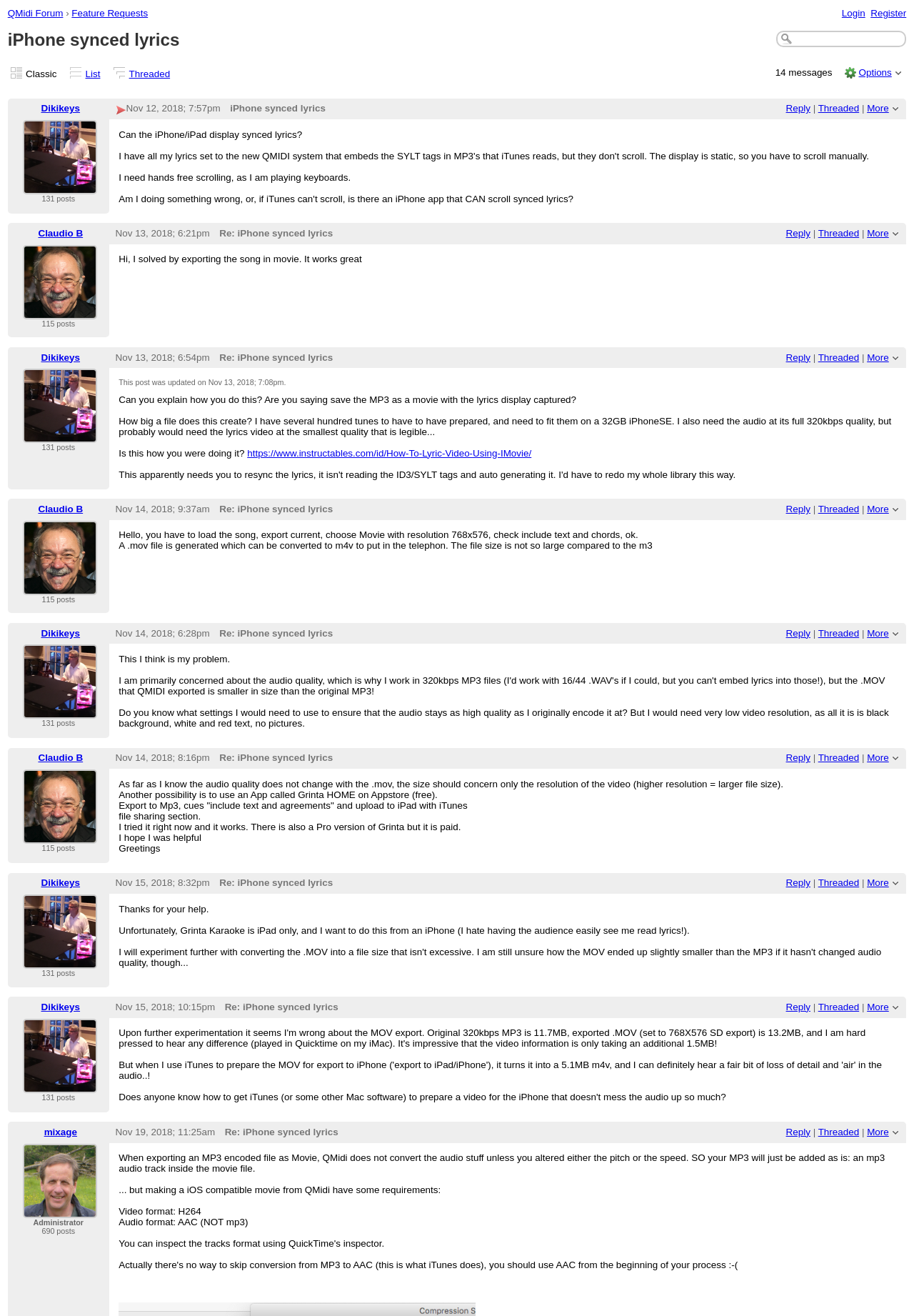Explain the webpage in detail.

This webpage is a forum discussion page titled "iPhone synced lyrics" with a total of 14 messages. At the top, there are links to "QMidi Forum", "Feature Requests", "Login", and "Register". Below these links, there is a search box and a heading that reads "iPhone synced lyrics".

The main content of the page is divided into a series of posts, each with a heading that indicates the author and the date of the post. Each post has a table with two columns, the left column showing the author's name and profile picture, and the right column containing the post's content. The posts are arranged in a threaded format, with replies to a post indented below the original post.

The first post is from "Dikikeys" and asks if the iPhone/iPad can display synced lyrics. The post explains that the author has set up their lyrics to use the QMIDI system, but they don't scroll automatically. The author is looking for a way to have hands-free scrolling while playing keyboards.

The subsequent posts are replies to this original post, with users "Claudio B" and "Dikikeys" exchanging information and ideas about how to achieve synced lyrics on an iPhone. The posts include discussions about exporting songs as movies, using iMovie to create lyric videos, and the file size and quality implications of doing so.

Throughout the page, there are links to "Reply", "Threaded", and "More" that allow users to engage with the discussion and view additional posts. There are also images and icons scattered throughout the page, including profile pictures, icons for different post formats (e.g. "classic", "list", "threaded"), and an "Options" icon.